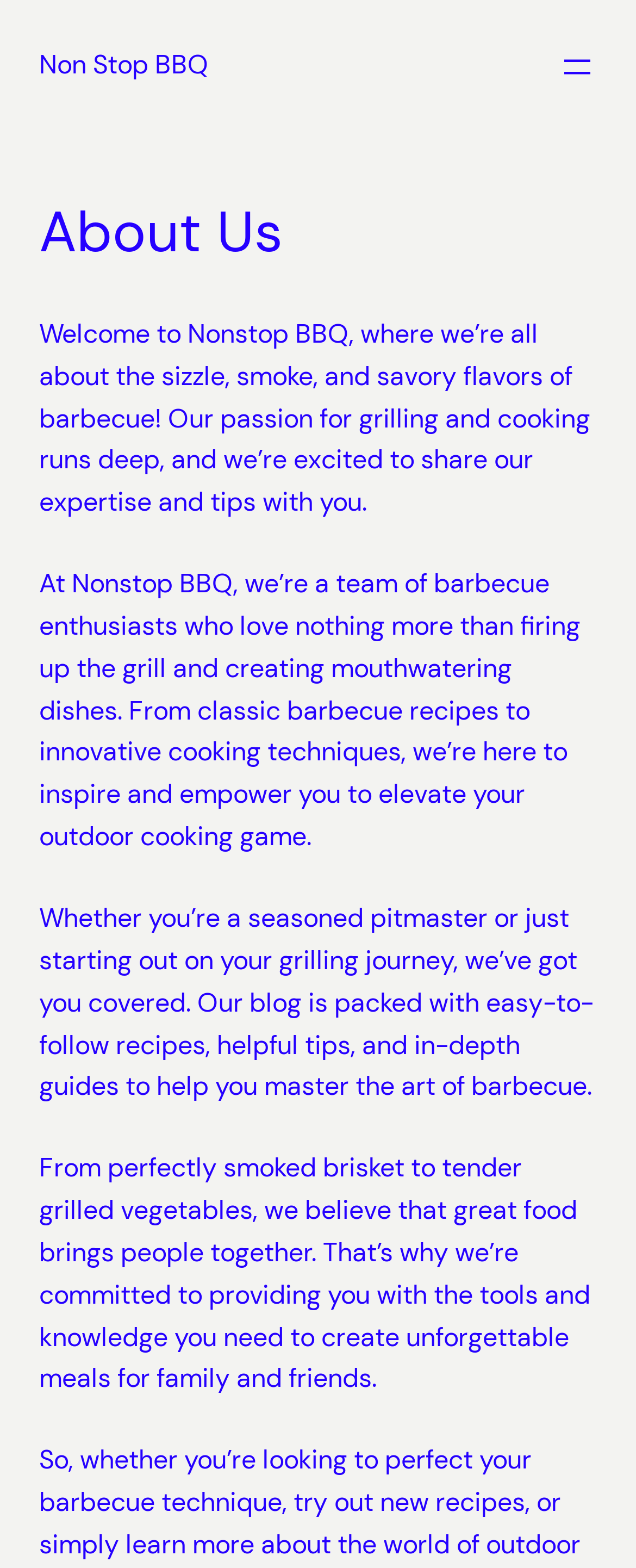Create an elaborate caption that covers all aspects of the webpage.

The webpage is about Nonstop BBQ, a website dedicated to barbecue enthusiasts. At the top left of the page, there is a link to the website's homepage, labeled "Non Stop BBQ". Next to it, on the top right, is a button to open a menu. Below the link, there is a heading that reads "About Us". 

Under the heading, there are four paragraphs of text that introduce the website's purpose and mission. The first paragraph welcomes visitors to Nonstop BBQ and expresses the team's passion for grilling and cooking. The second paragraph describes the team as barbecue enthusiasts who share recipes and cooking techniques. The third paragraph highlights the website's blog, which features easy-to-follow recipes, tips, and guides for mastering barbecue. The fourth paragraph emphasizes the importance of great food in bringing people together and the website's commitment to providing tools and knowledge for creating unforgettable meals.

All the text elements are positioned on the left side of the page, with the link and button at the top, and the paragraphs stacked below each other.